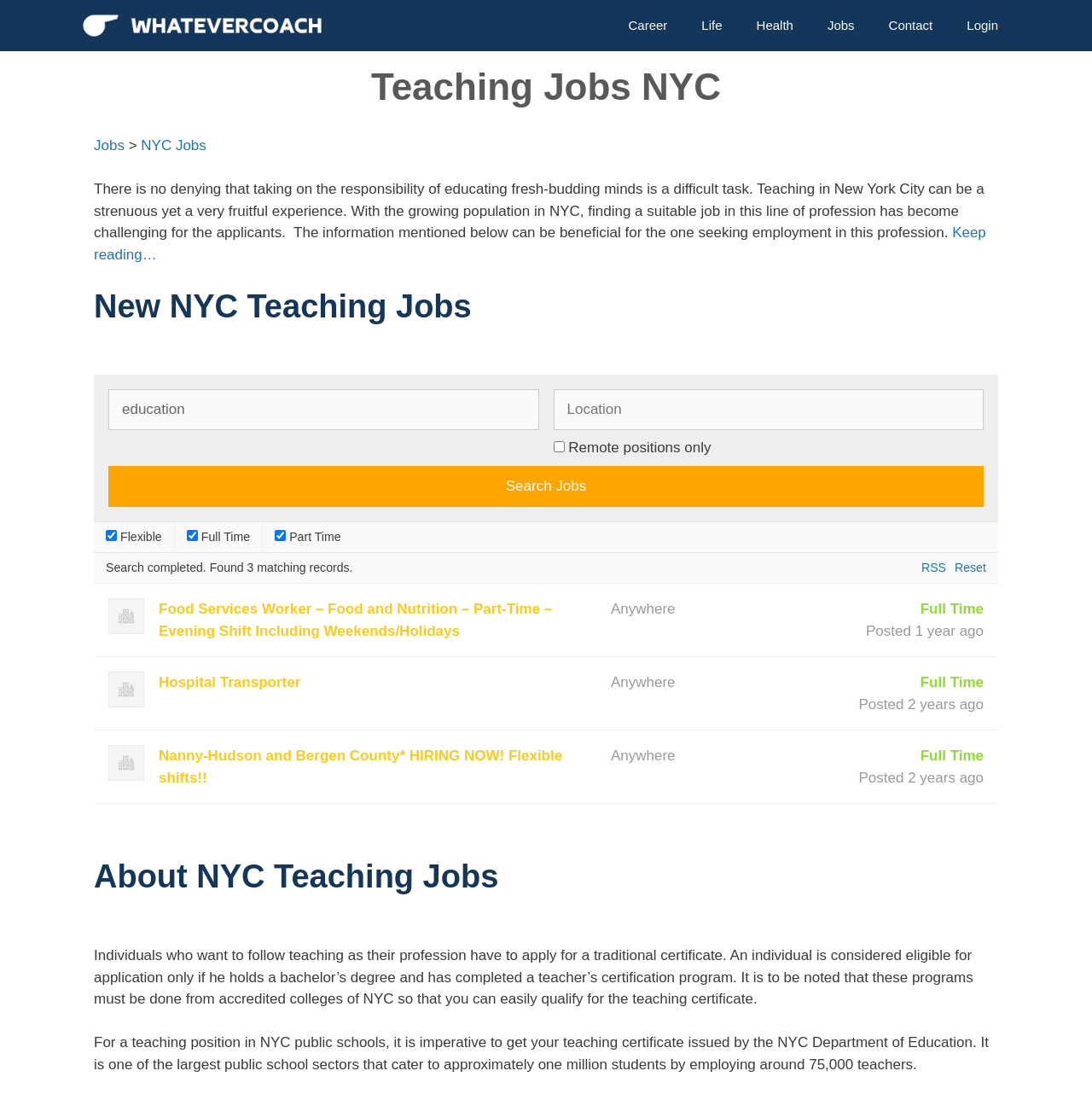Could you identify the text that serves as the heading for this webpage?

Teaching Jobs NYC